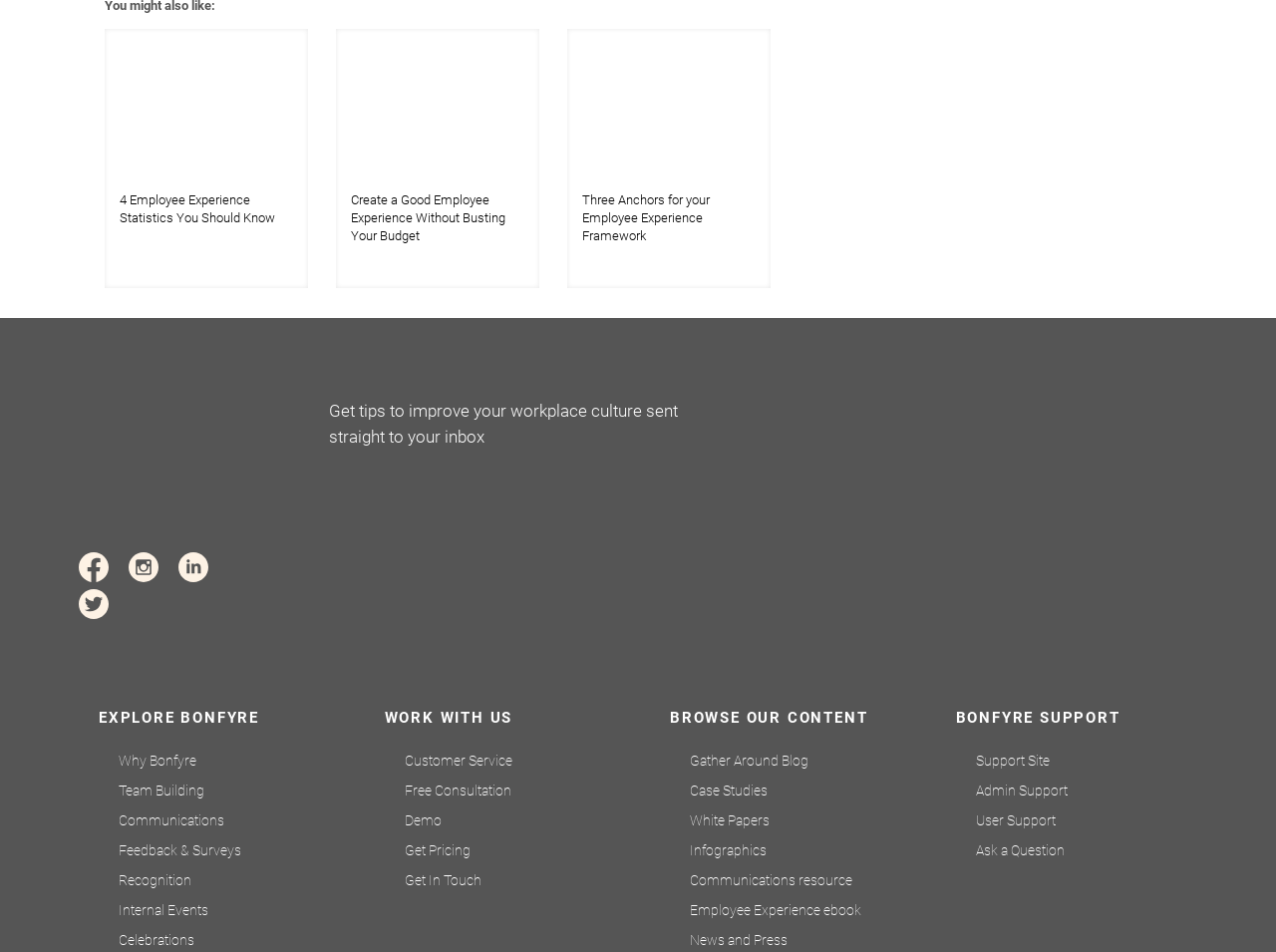Please determine the bounding box coordinates for the element that should be clicked to follow these instructions: "Explore Bonfyre".

[0.077, 0.745, 0.203, 0.763]